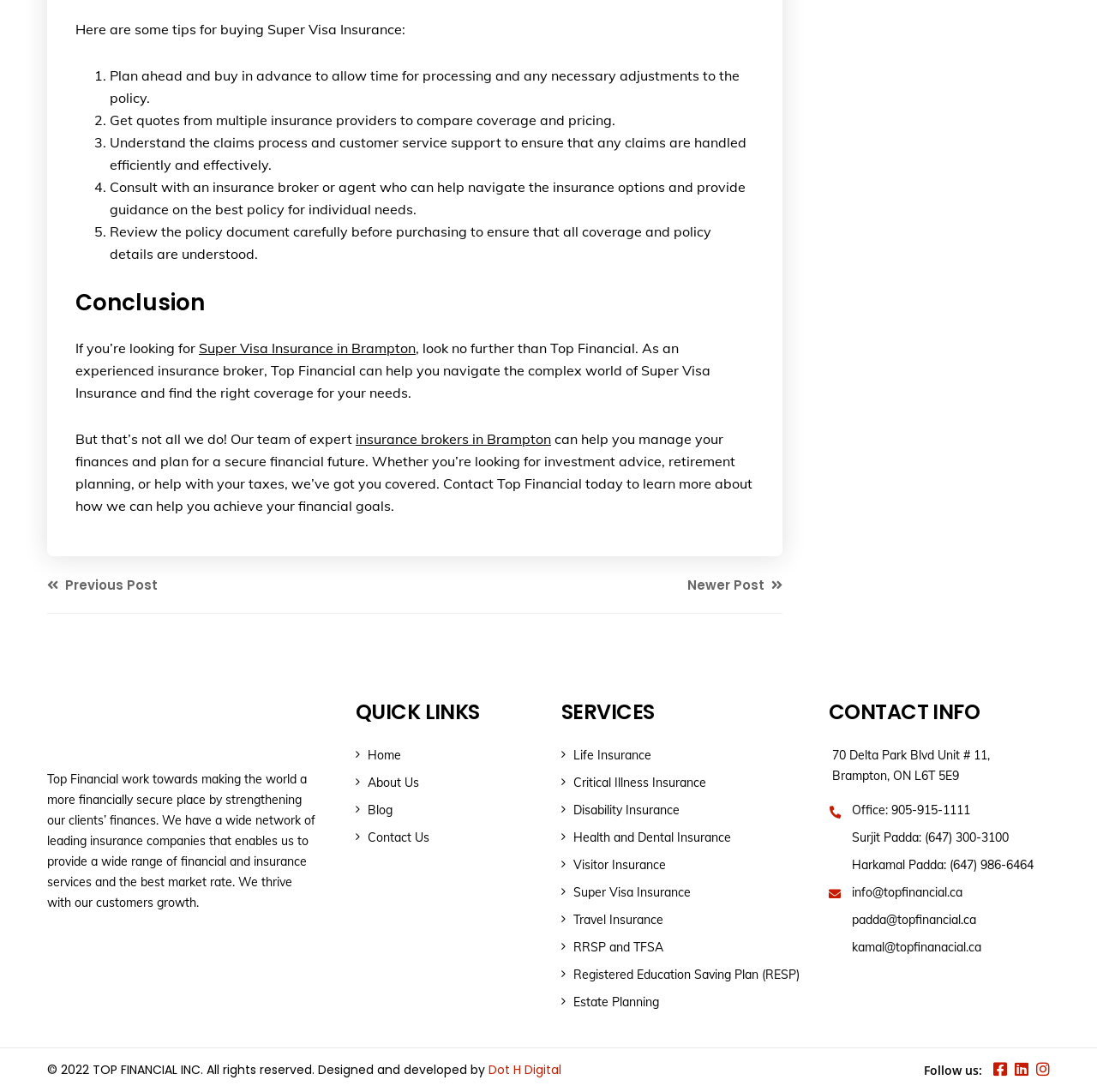Based on the image, please respond to the question with as much detail as possible:
What is the name of the insurance broker mentioned in the article?

The article mentions Top Financial as an experienced insurance broker that can help navigate the complex world of Super Visa Insurance and find the right coverage for individual needs.